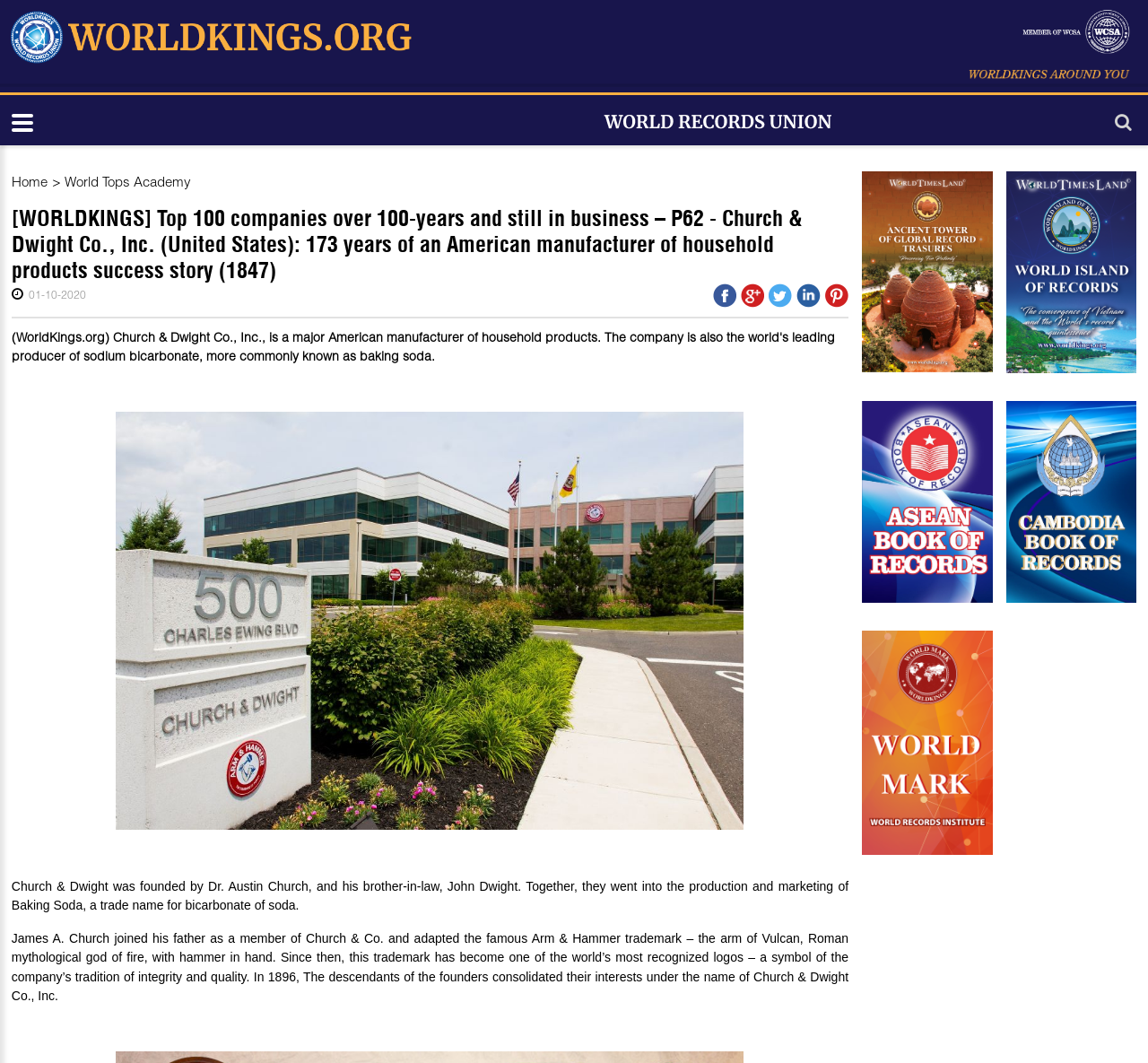Provide a brief response to the question below using a single word or phrase: 
What is the name of the company being described?

Church & Dwight Co., Inc.